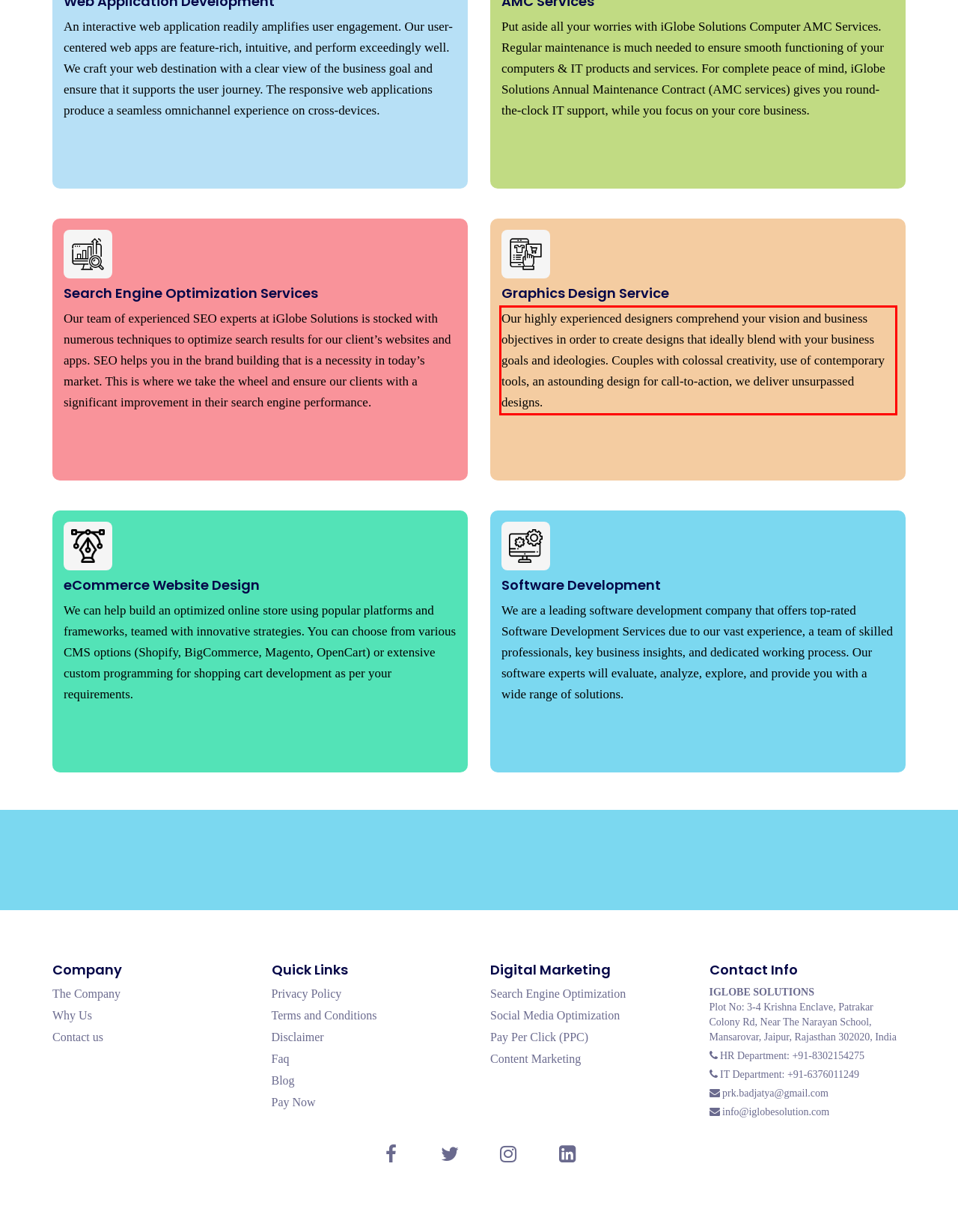Within the screenshot of the webpage, there is a red rectangle. Please recognize and generate the text content inside this red bounding box.

Our highly experienced designers comprehend your vision and business objectives in order to create designs that ideally blend with your business goals and ideologies. Couples with colossal creativity, use of contemporary tools, an astounding design for call-to-action, we deliver unsurpassed designs.